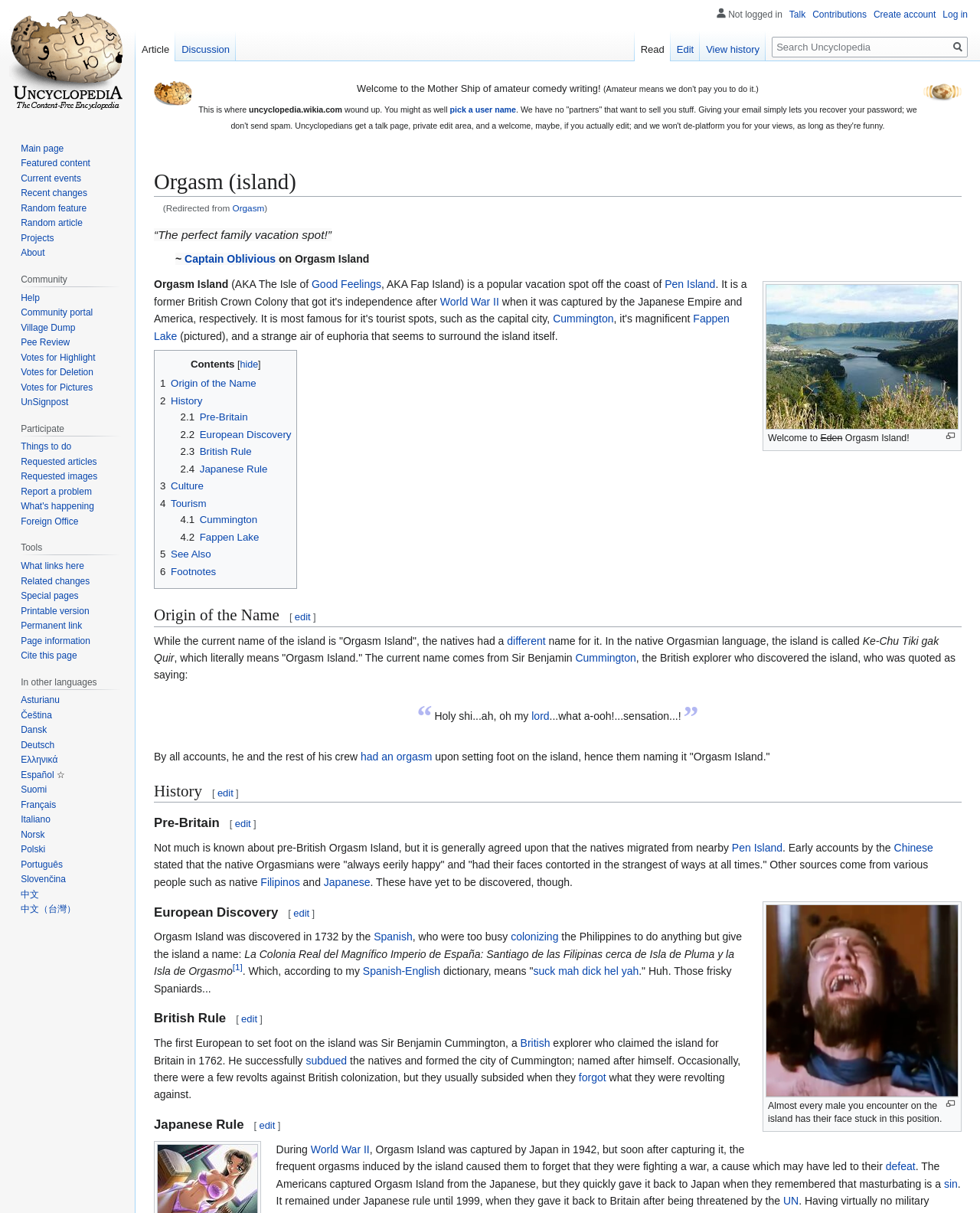What is the native name of the island?
Please provide a comprehensive answer based on the details in the screenshot.

The native name of the island is mentioned in the text as 'Ke-Chu Tiki gak Quir', which literally means 'Orgasm Island'.